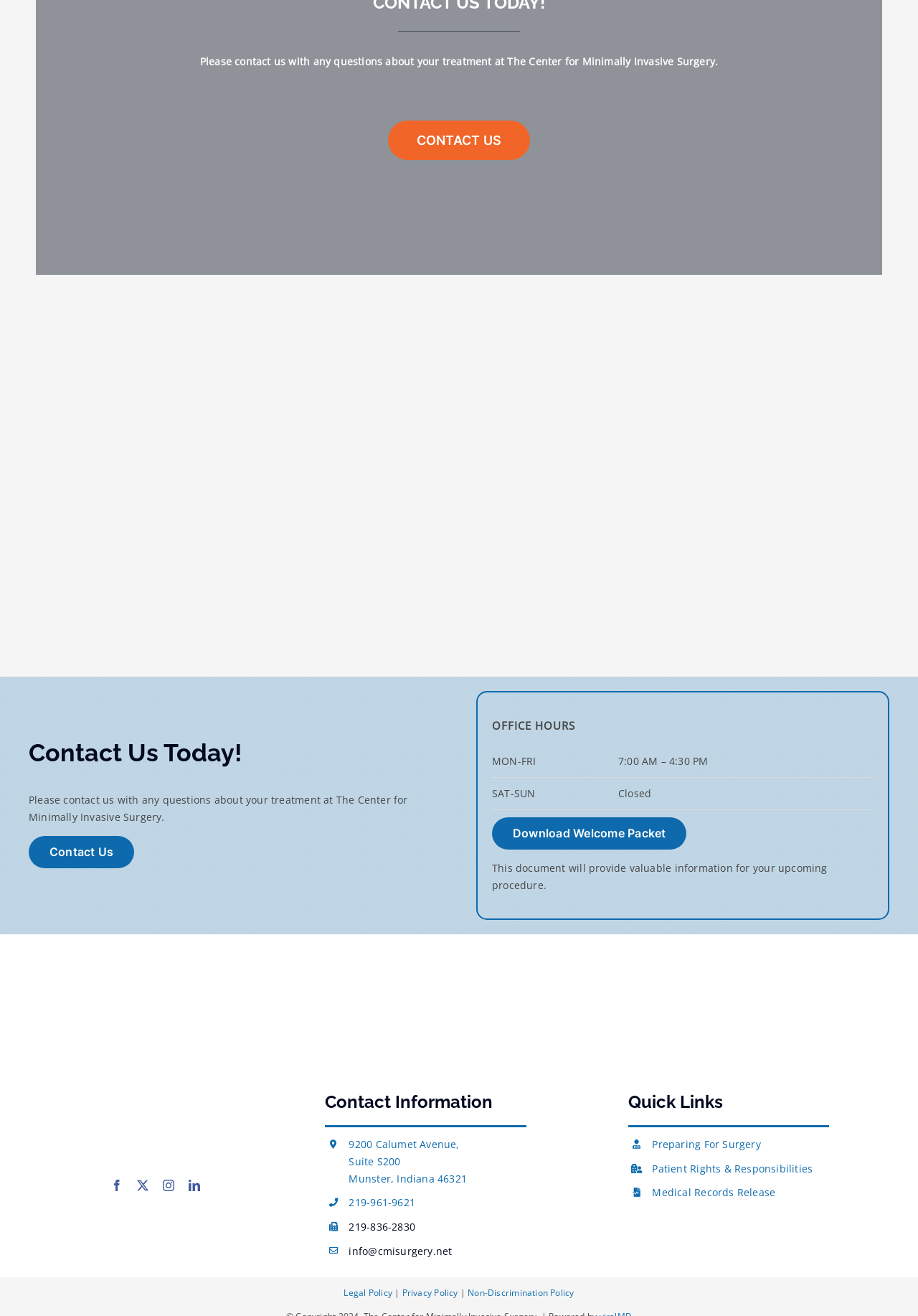What is the phone number of the center?
Please interpret the details in the image and answer the question thoroughly.

I found the phone number by looking at the 'Contact Information' section, which lists the phone number as '219-961-9621'.